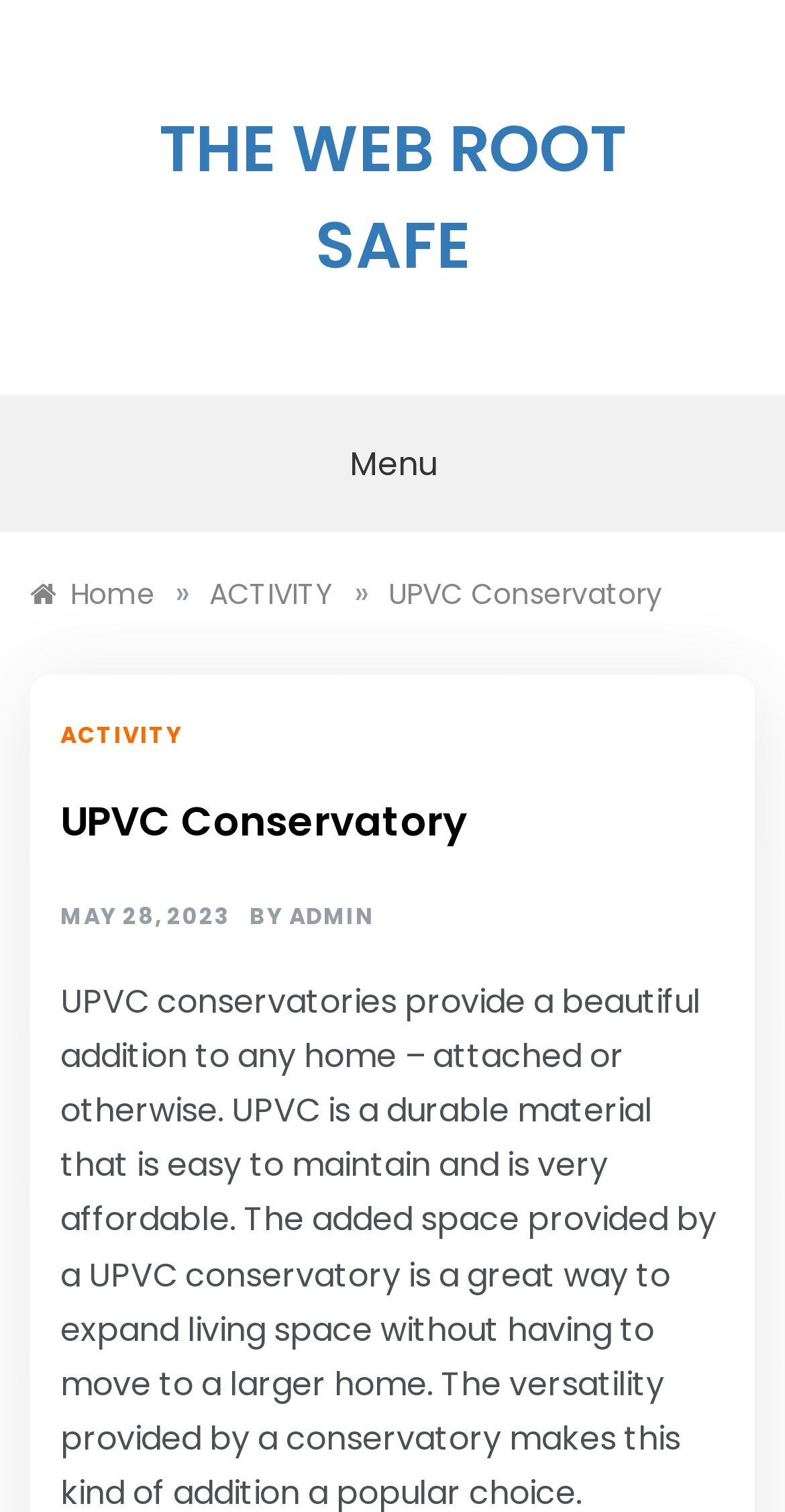Please find the bounding box coordinates of the element that must be clicked to perform the given instruction: "go to home page". The coordinates should be four float numbers from 0 to 1, i.e., [left, top, right, bottom].

[0.038, 0.379, 0.197, 0.406]